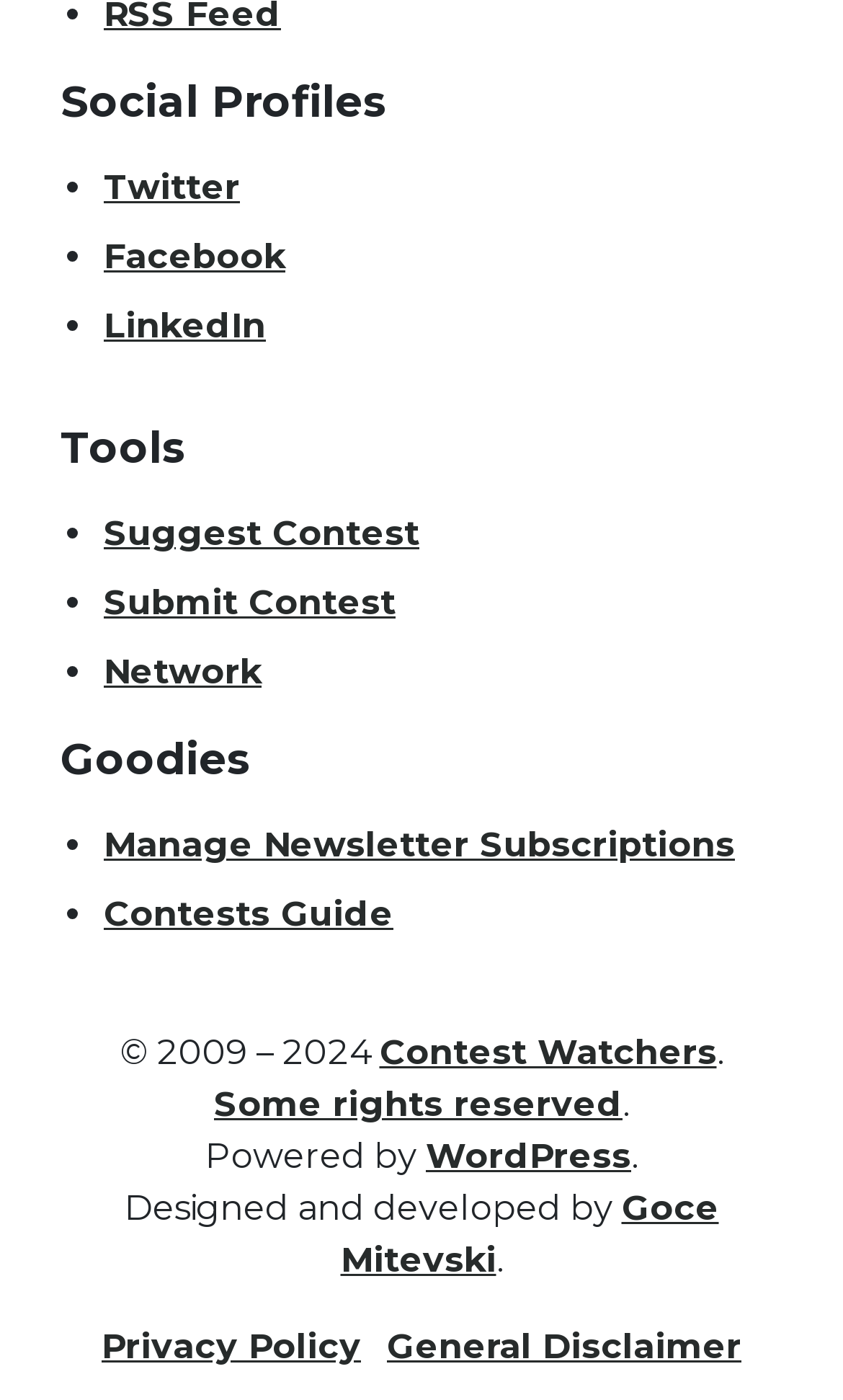Provide a single word or phrase answer to the question: 
What is the copyright year range?

2009 – 2024